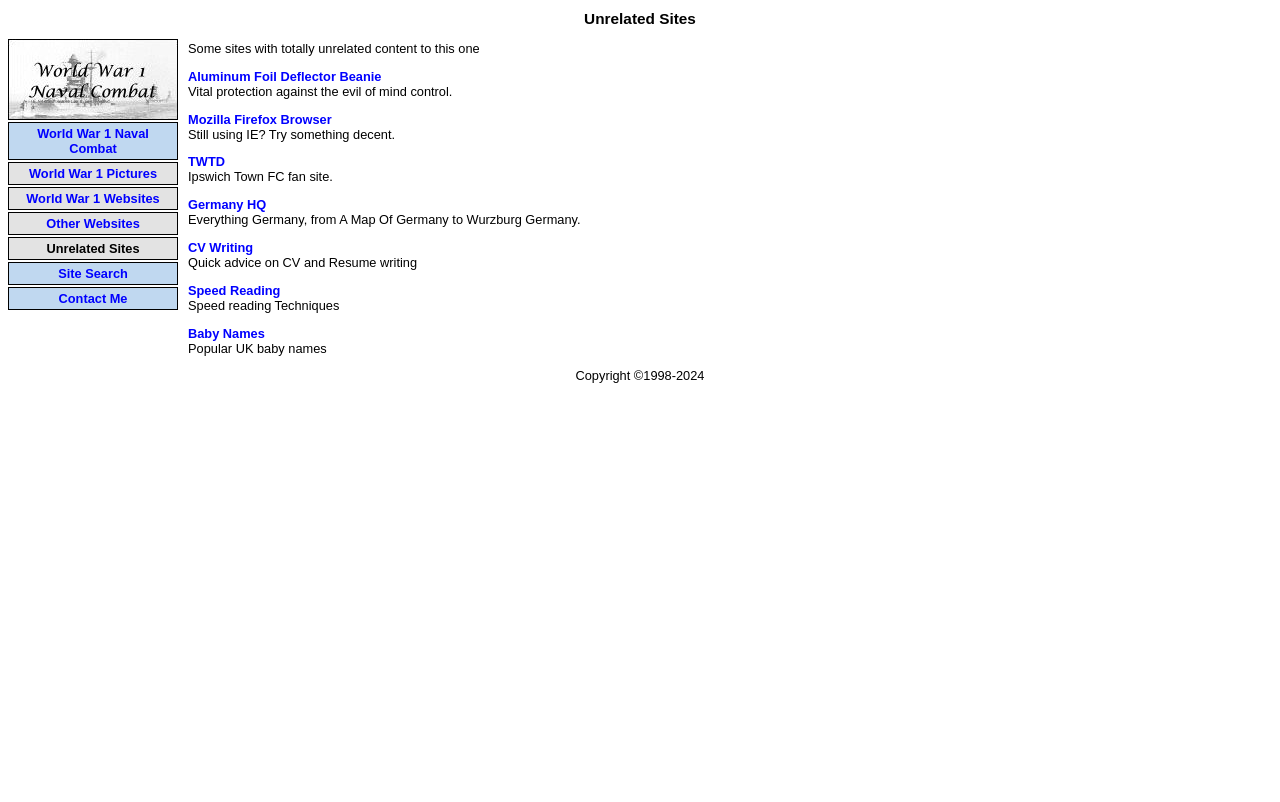Answer the question below using just one word or a short phrase: 
What is the name of the website?

World War 1 Naval Combat